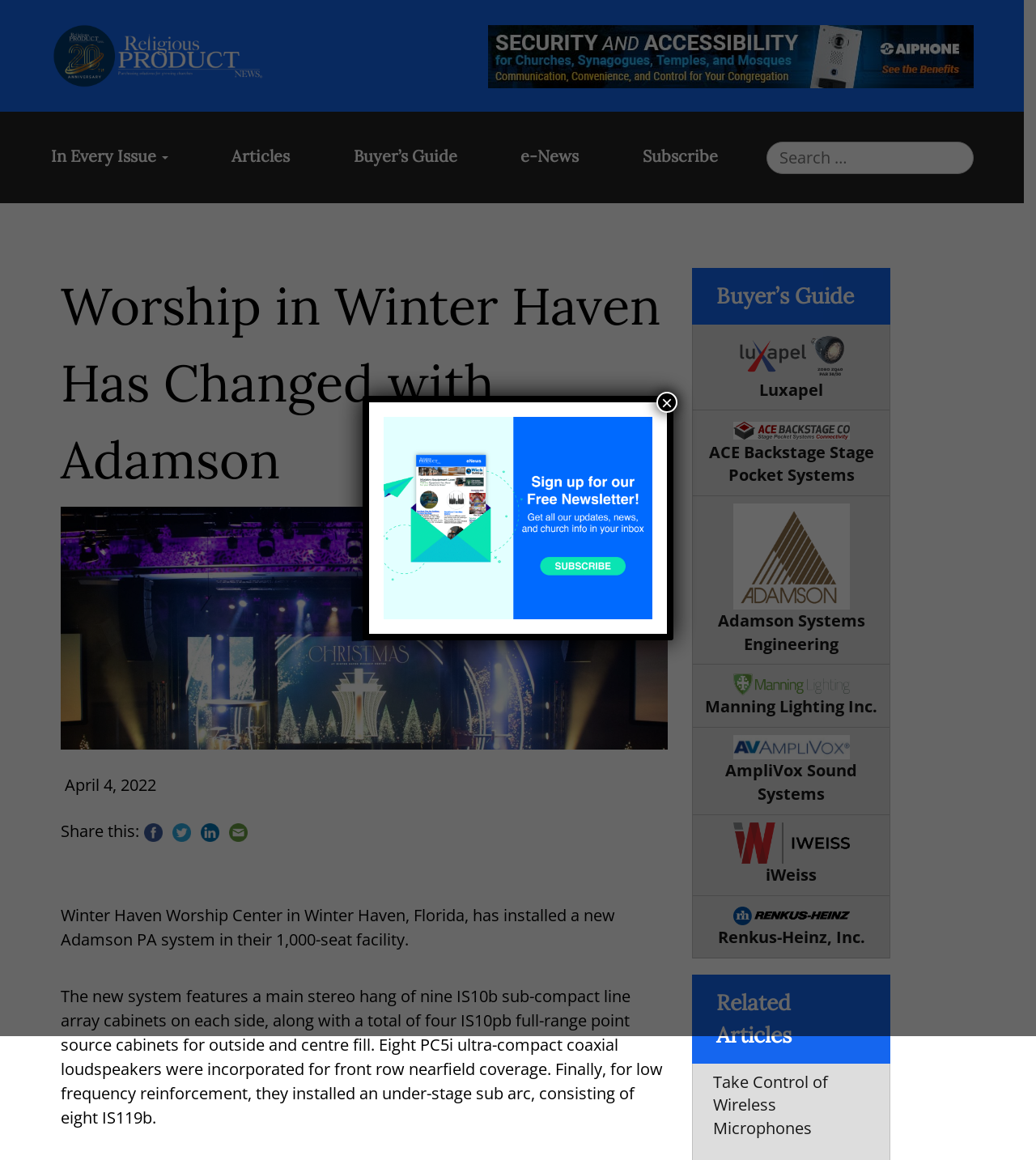Provide a brief response to the question below using one word or phrase:
What is the name of the company that provided the stage pocket systems?

ACE Backstage